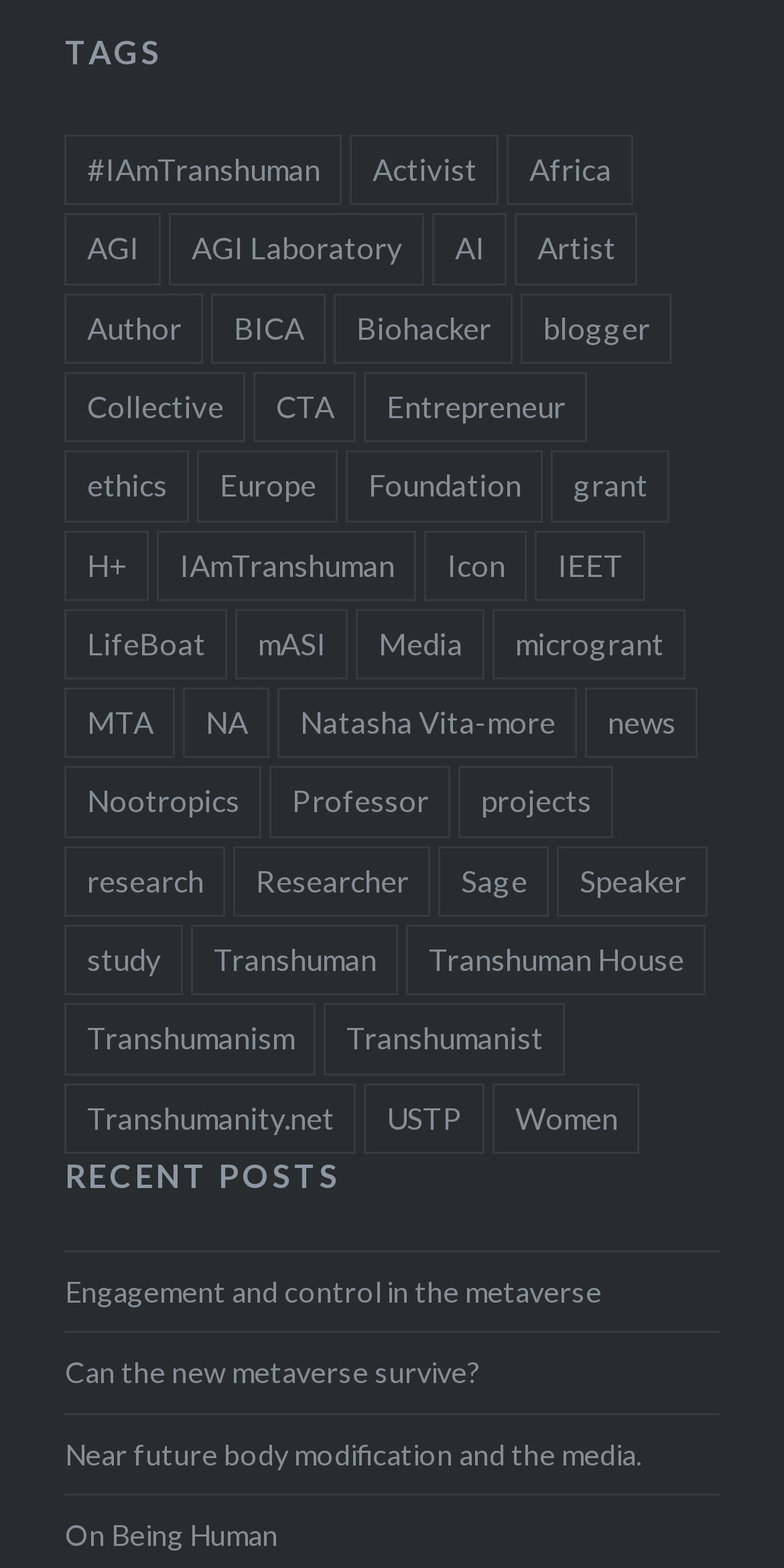Answer this question using a single word or a brief phrase:
How many recent posts are listed?

4